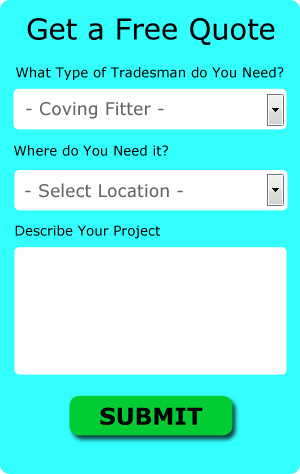What is the color of the 'SUBMIT' button?
Please provide a comprehensive and detailed answer to the question.

The prominent green 'SUBMIT' button is designed to encourage users to take action and receive assistance tailored to their coving installation projects, making it a clear call-to-action on the quote request form.